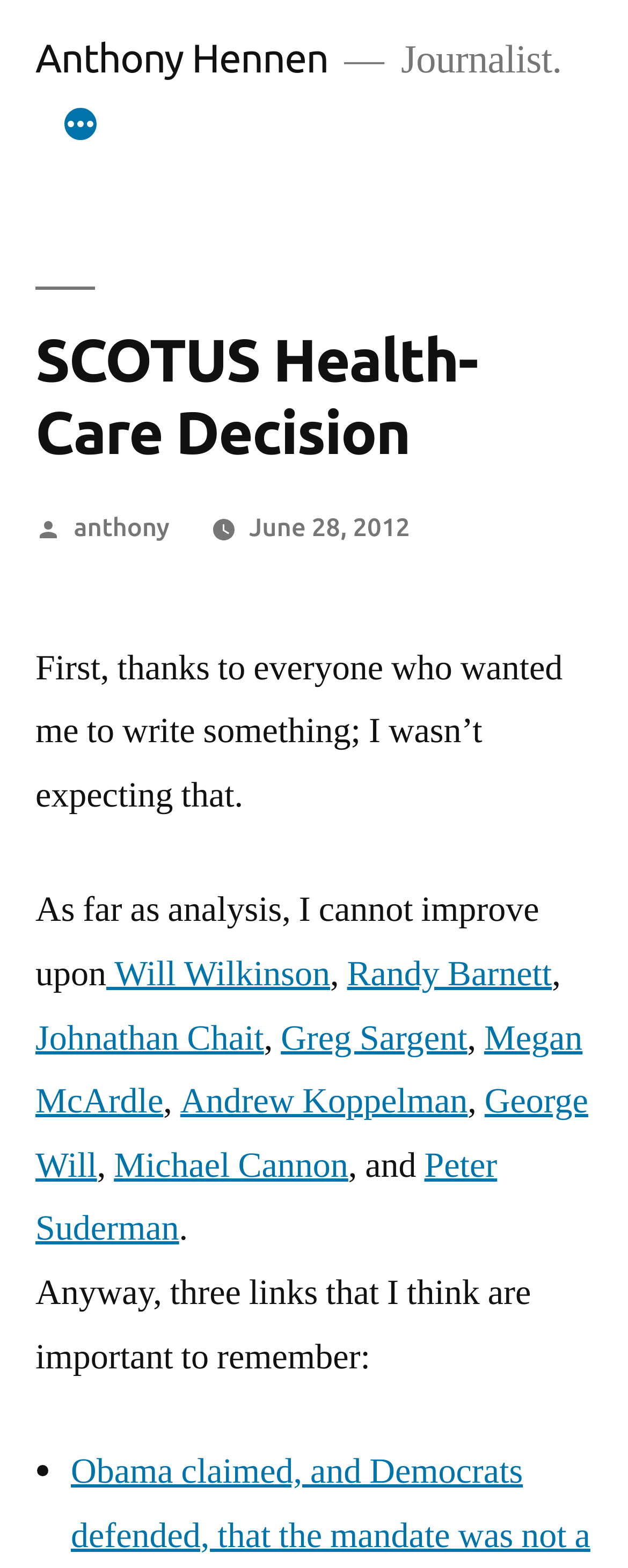Find the bounding box coordinates of the clickable region needed to perform the following instruction: "click on migration link". The coordinates should be provided as four float numbers between 0 and 1, i.e., [left, top, right, bottom].

None